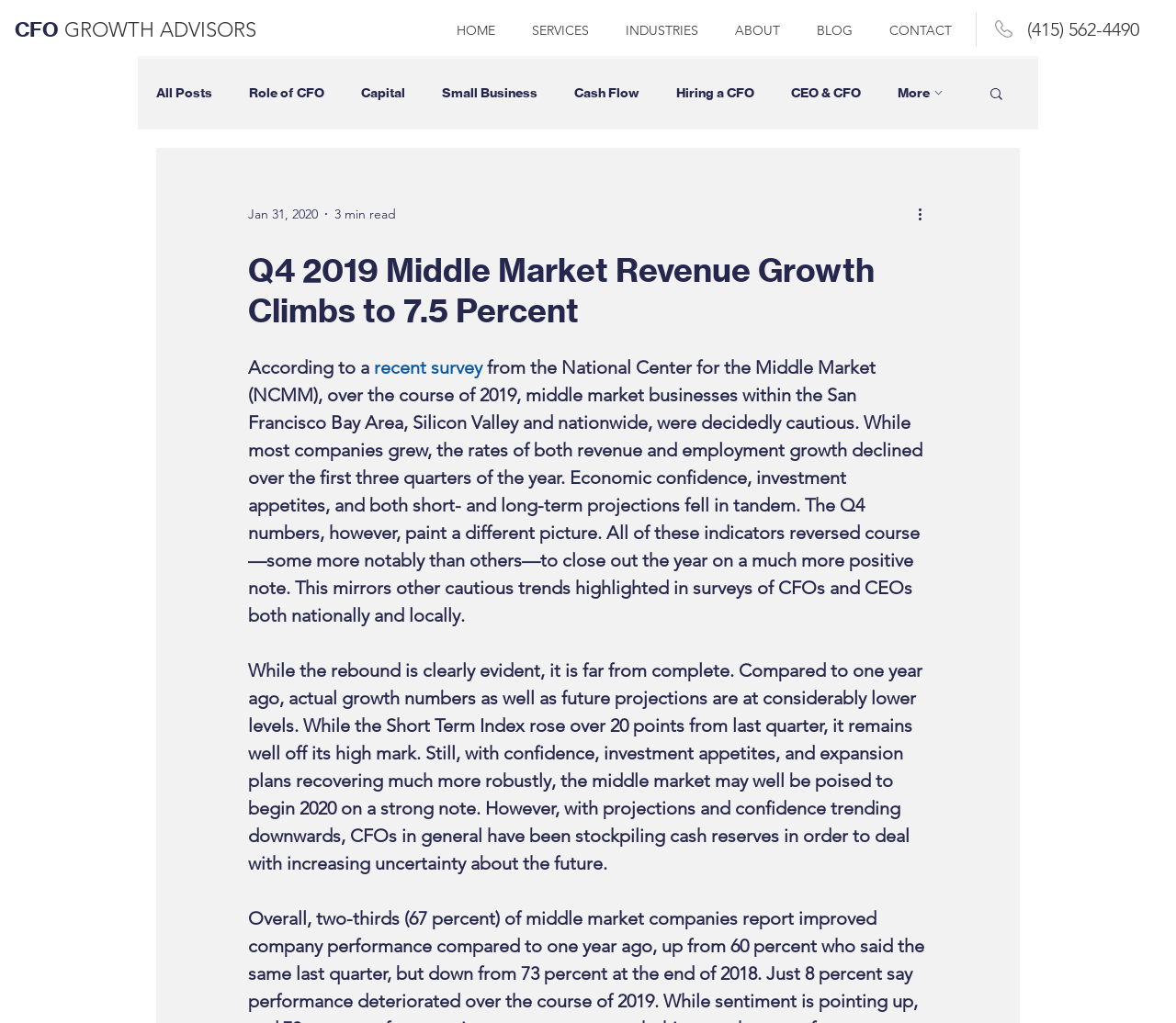Identify the bounding box coordinates of the clickable section necessary to follow the following instruction: "Call the phone number". The coordinates should be presented as four float numbers from 0 to 1, i.e., [left, top, right, bottom].

[0.873, 0.018, 0.969, 0.039]